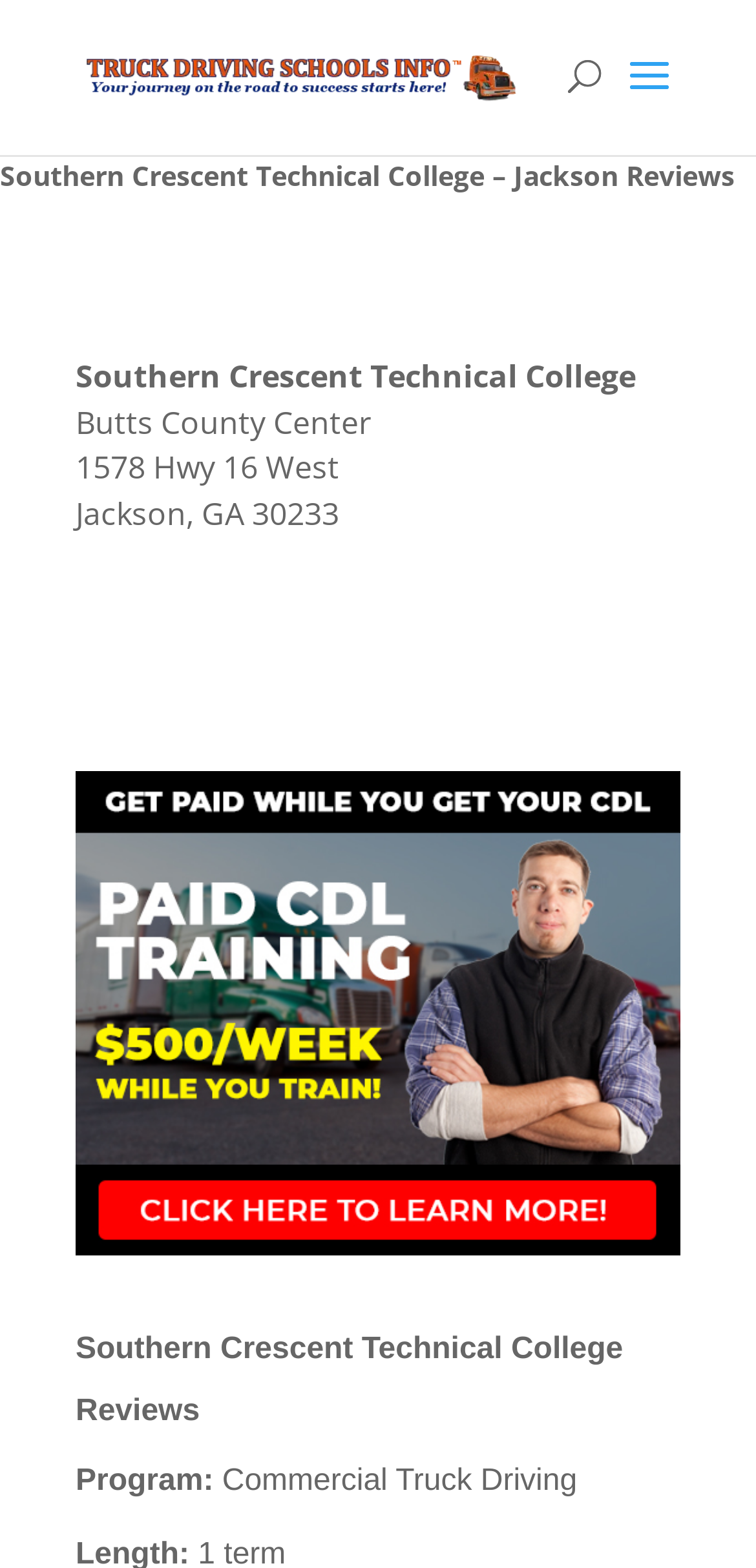What is the address of Butts County Center? Refer to the image and provide a one-word or short phrase answer.

1578 Hwy 16 West, Jackson, GA 30233